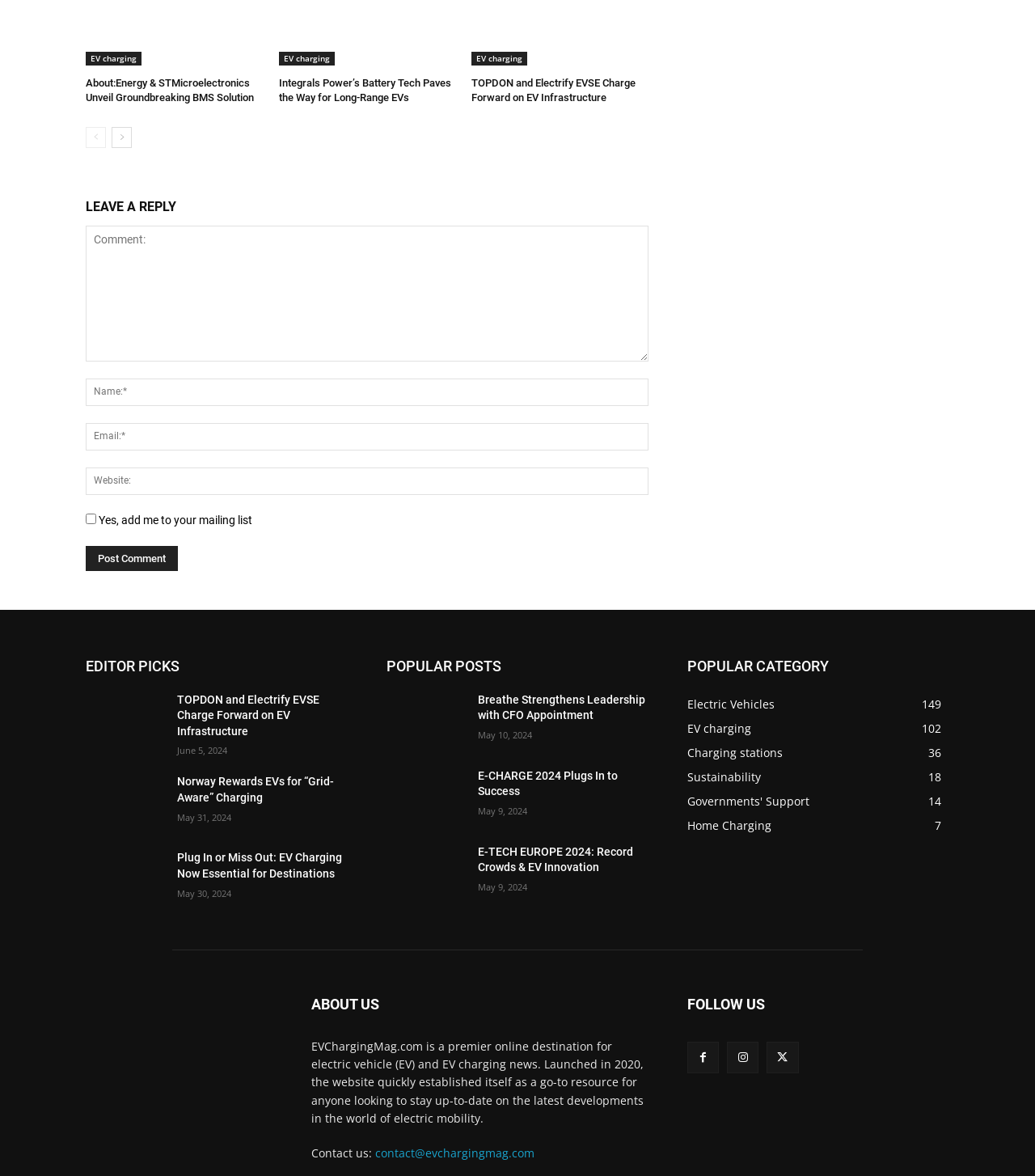Please identify the bounding box coordinates of the element I should click to complete this instruction: 'Follow on Twitter'. The coordinates should be given as four float numbers between 0 and 1, like this: [left, top, right, bottom].

[0.702, 0.885, 0.733, 0.912]